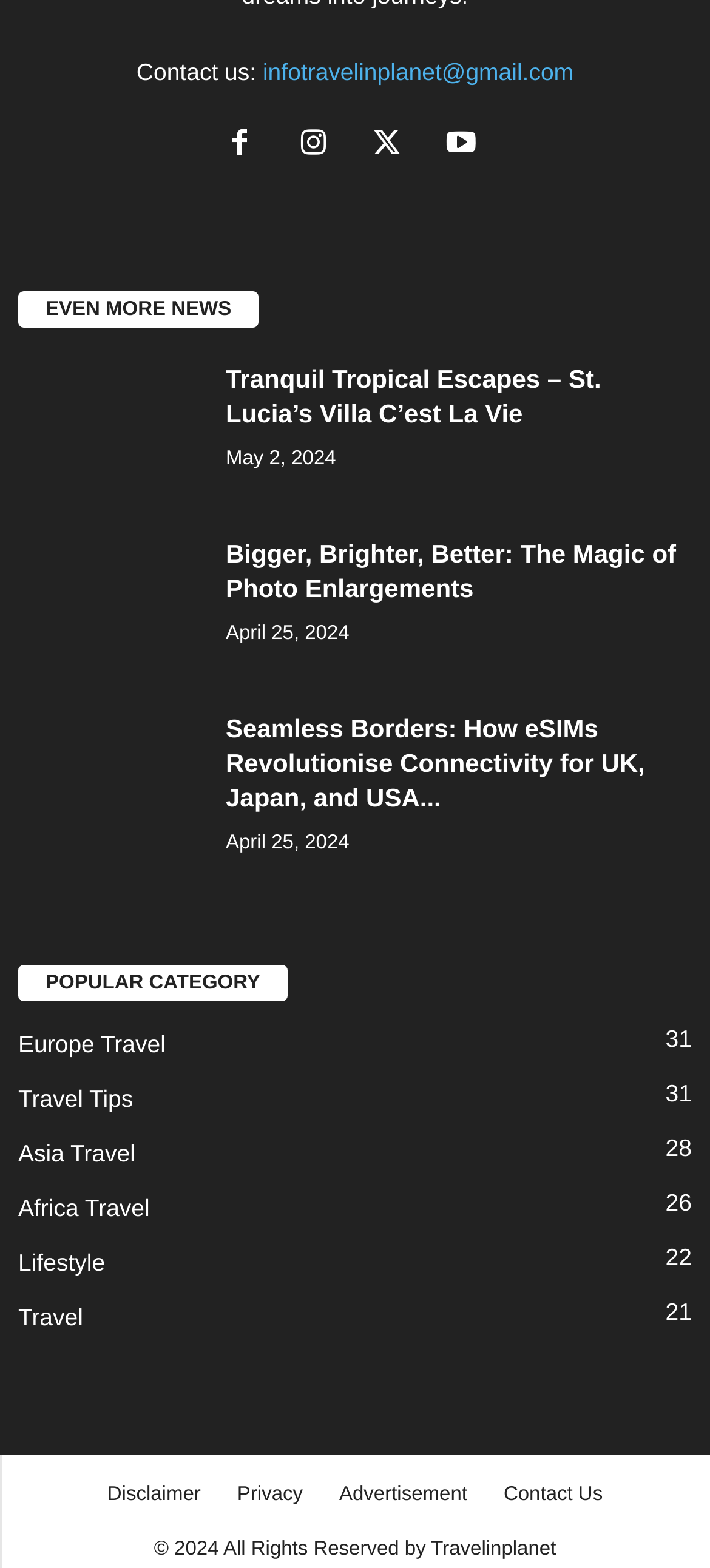Based on the image, provide a detailed response to the question:
What is the date of the latest news article?

I looked at the dates of the news articles and found that the latest one is 'St. Lucia's Villa C'est La Vie' with a date of 'May 2, 2024'.